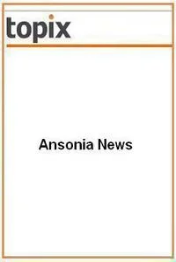What is the focus of the news outlet's content?
Please provide a comprehensive answer based on the visual information in the image.

The overall minimalist aesthetic of the logo highlights the focus of the news outlet on delivering straightforward news content, which is vital to the community of Ansonia, Connecticut.